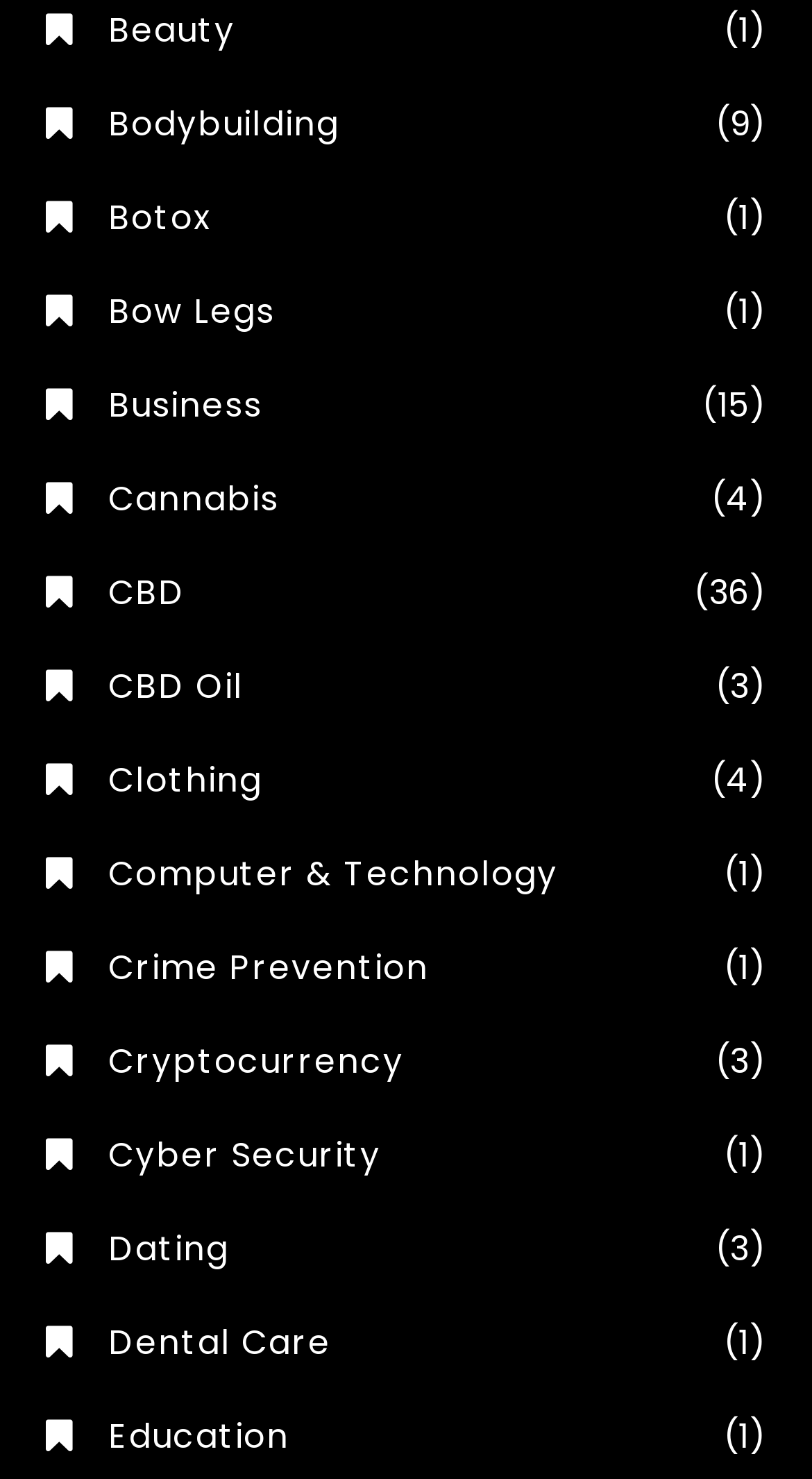Please provide a detailed answer to the question below based on the screenshot: 
What is the first category on the webpage?

The first category on the webpage is 'Beauty' because the first link element has the OCR text ' Beauty' and its bounding box coordinates are [0.056, 0.005, 0.29, 0.038], indicating it is at the top-left of the webpage.